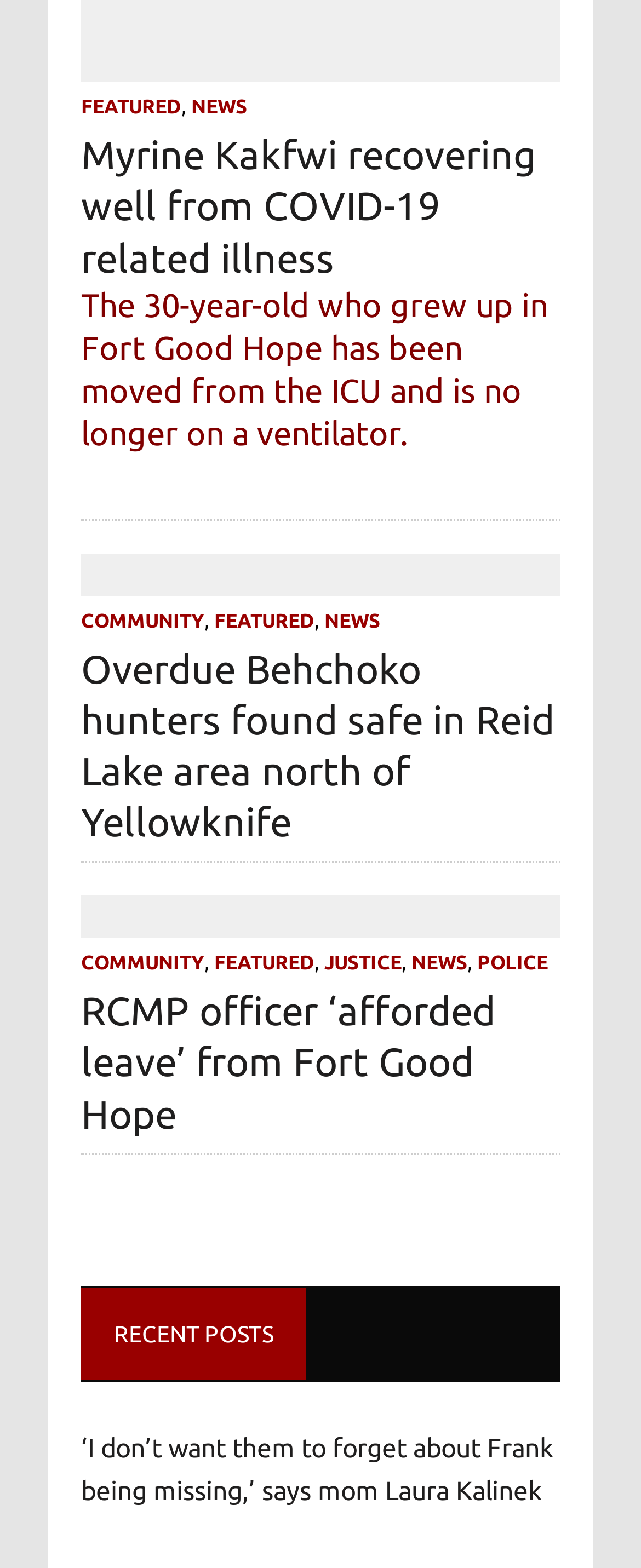Please provide a one-word or short phrase answer to the question:
What is the category of the article 'Overdue Behchoko hunters found safe in Reid Lake area north of Yellowknife'?

NEWS